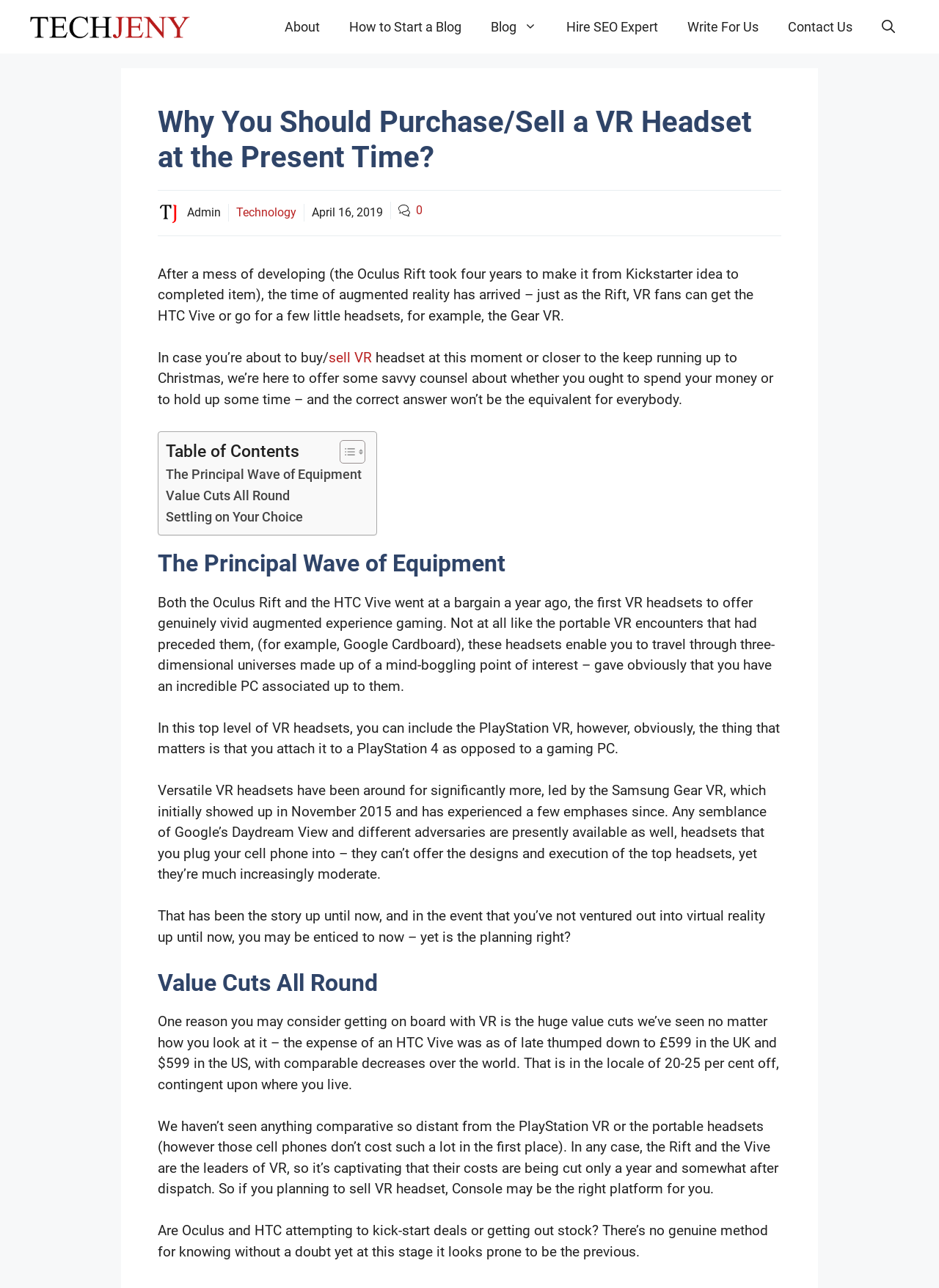What is the author's tone in the article?
Please answer the question with as much detail as possible using the screenshot.

The author's tone in the article can be determined by the language and content, which suggests that the author is providing informative and objective advice to readers, rather than expressing a personal opinion or emotion.